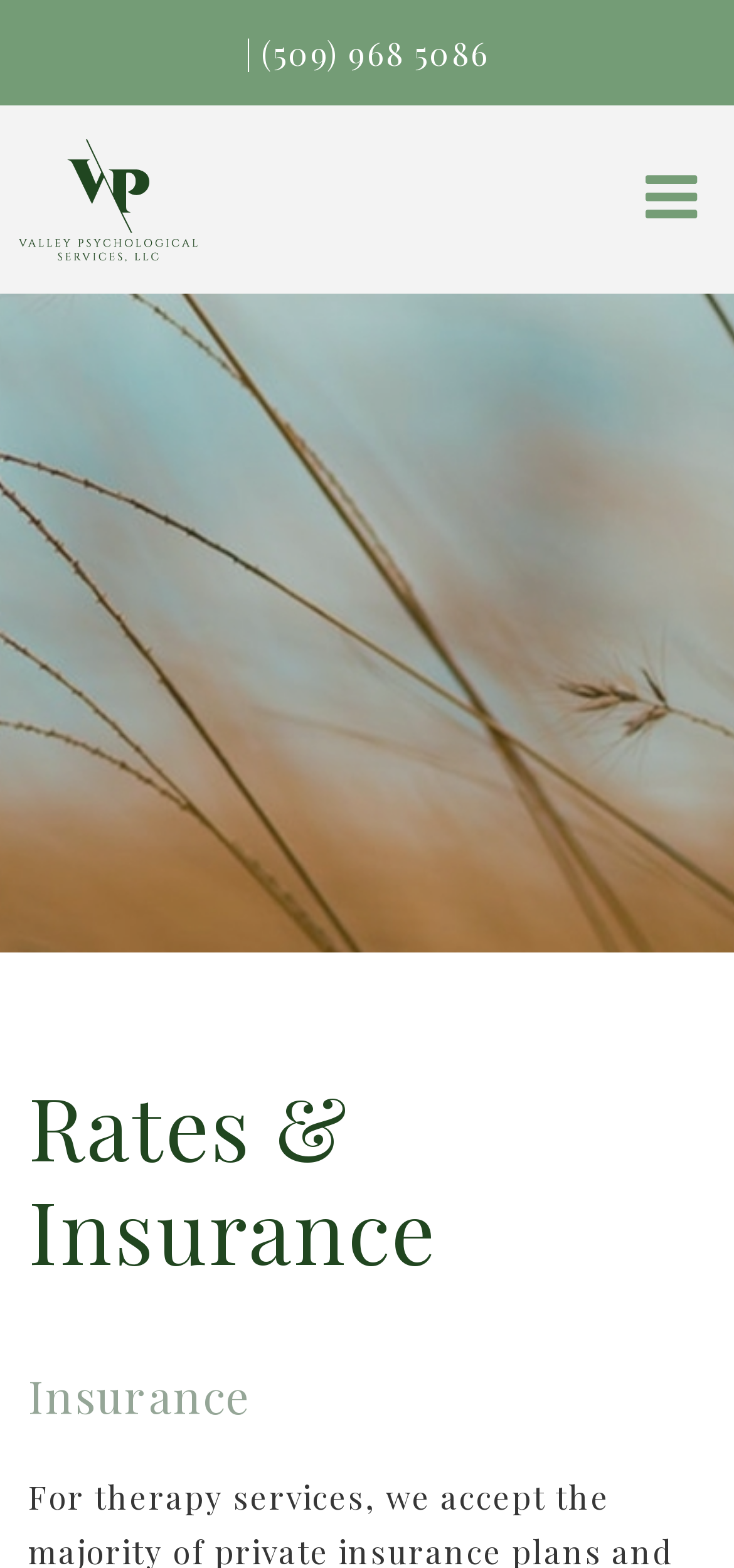What is the phone number to contact Valley Psychological Services?
Please provide a comprehensive answer based on the contents of the image.

I found the phone number by looking at the link element with the text '(509) 968 5086' which is located at the top of the page.